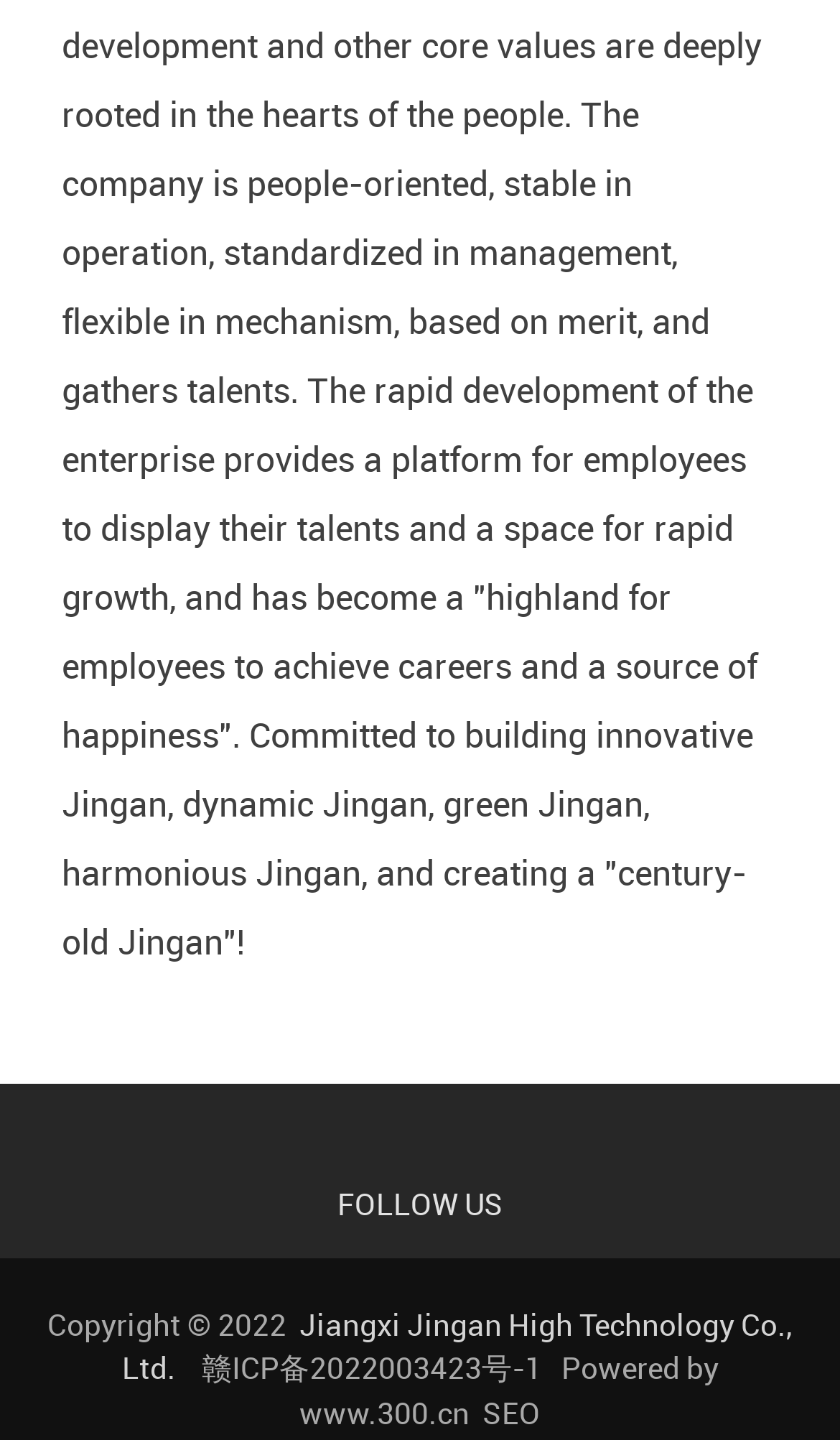How many social media links are displayed?
Using the image, provide a concise answer in one word or a short phrase.

1